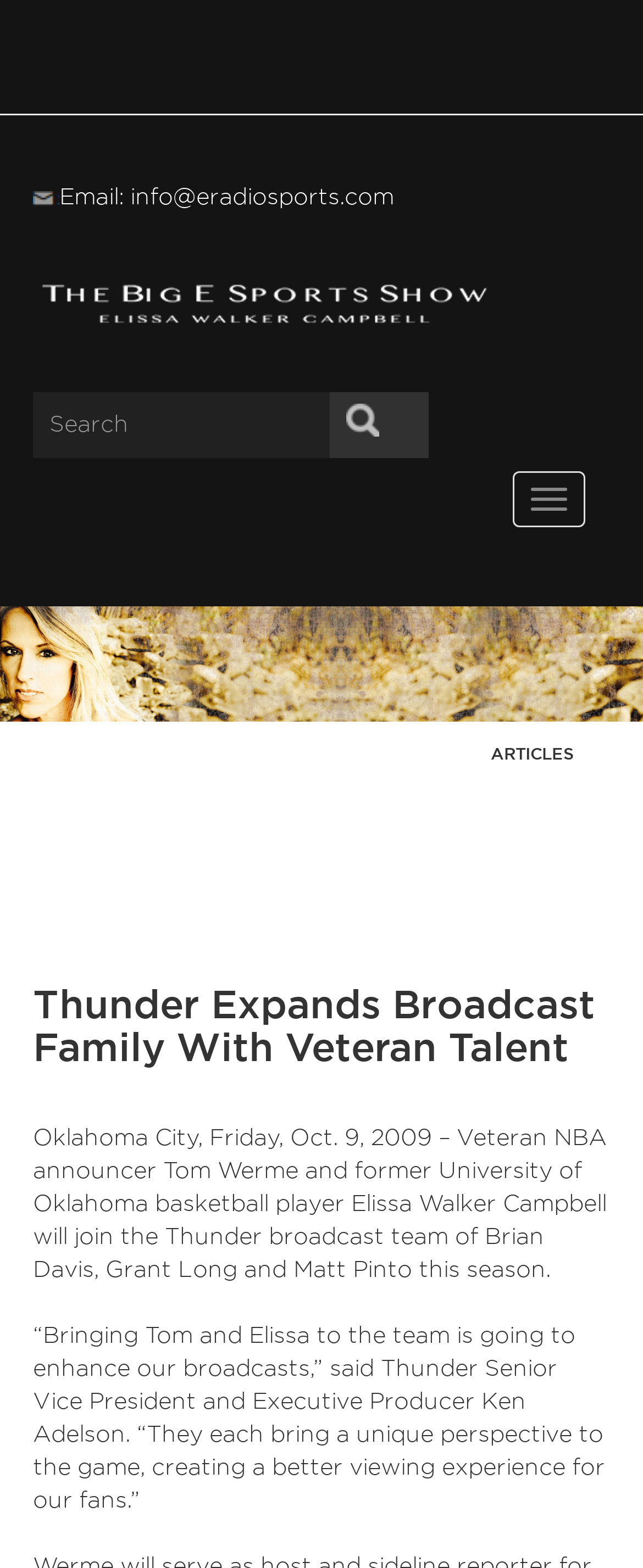What is the topic of the article?
Answer the question with a detailed and thorough explanation.

The article appears to be about the Thunder broadcast team, as it mentions the addition of new announcers and quotes from the Senior Vice President and Executive Producer, indicating that the topic is related to the team's broadcasting efforts.